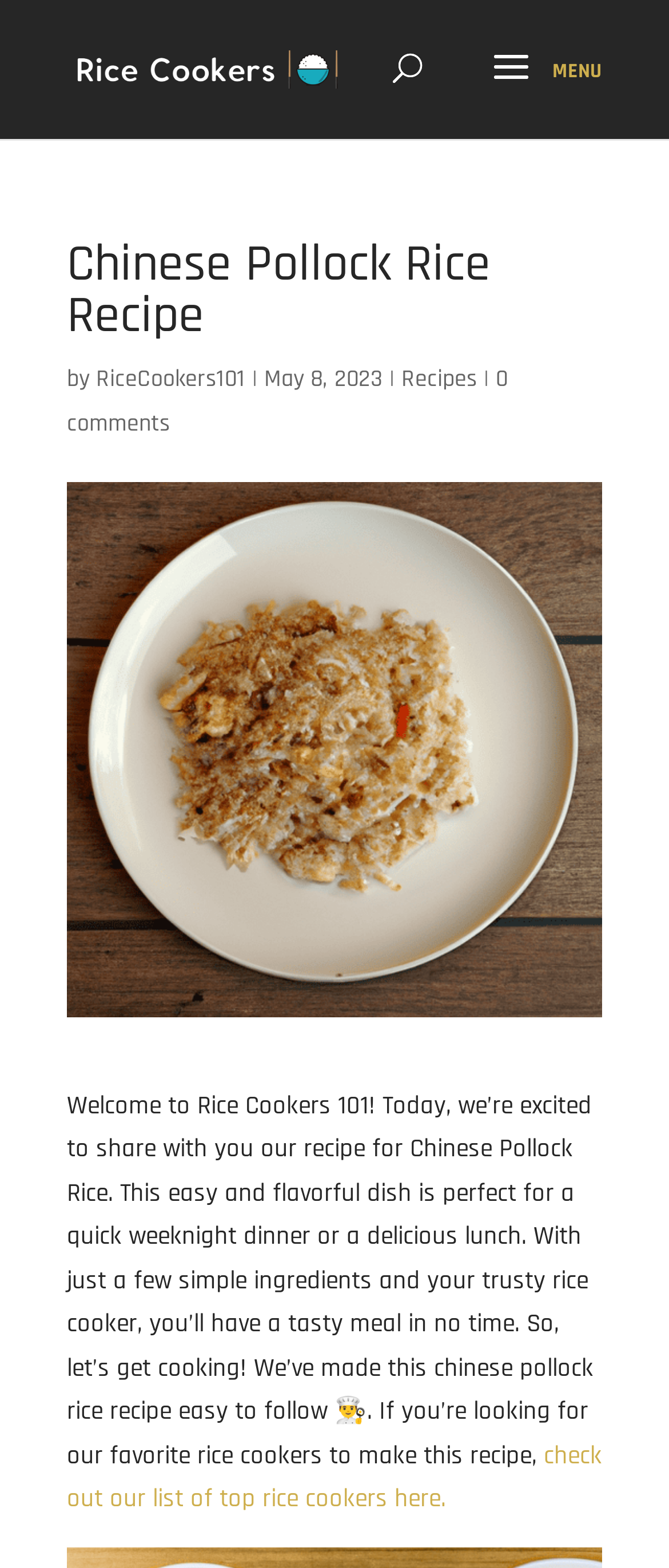What is the purpose of the recipe?
Based on the screenshot, answer the question with a single word or phrase.

Quick weeknight dinner or lunch